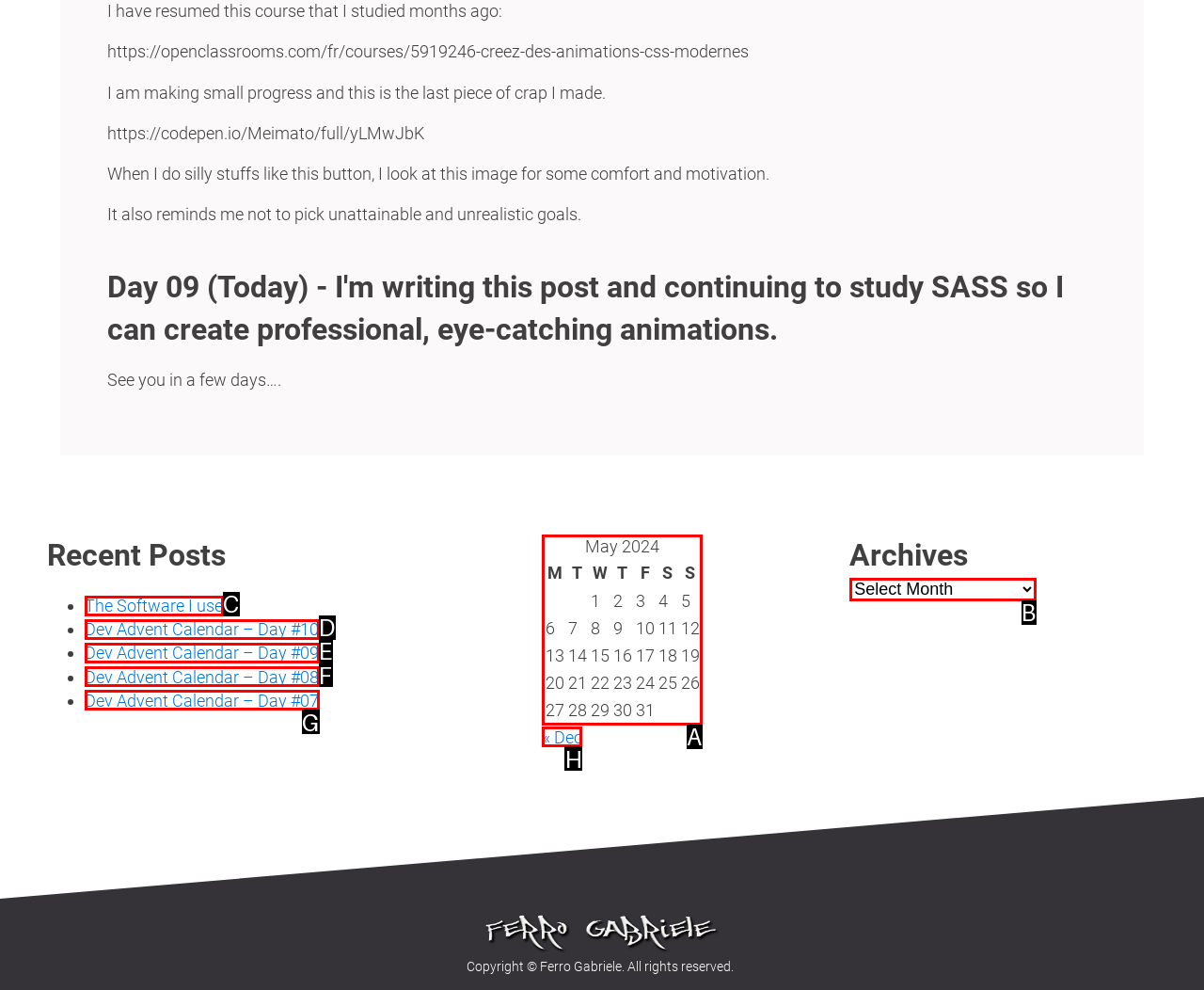Please indicate which HTML element should be clicked to fulfill the following task: Click on the link to read the article 'NEPC Review: Understanding a Vicious Cycle: Do Out-of-School Suspensions Impact Student Test Scores?'. Provide the letter of the selected option.

None